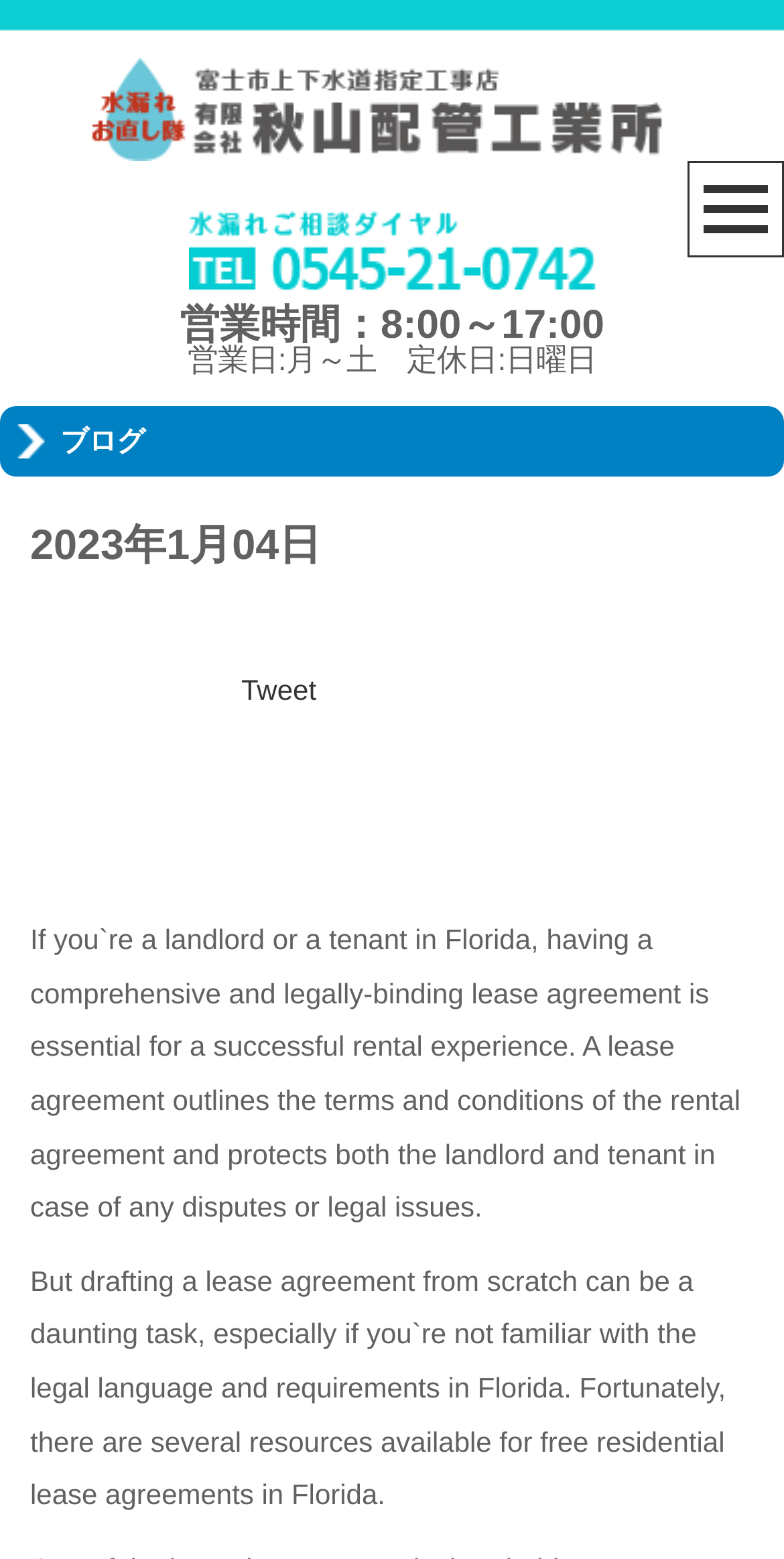Is there a blog section?
Give a comprehensive and detailed explanation for the question.

I found a heading element that says 'ブログ', which indicates that there is a blog section on the webpage.